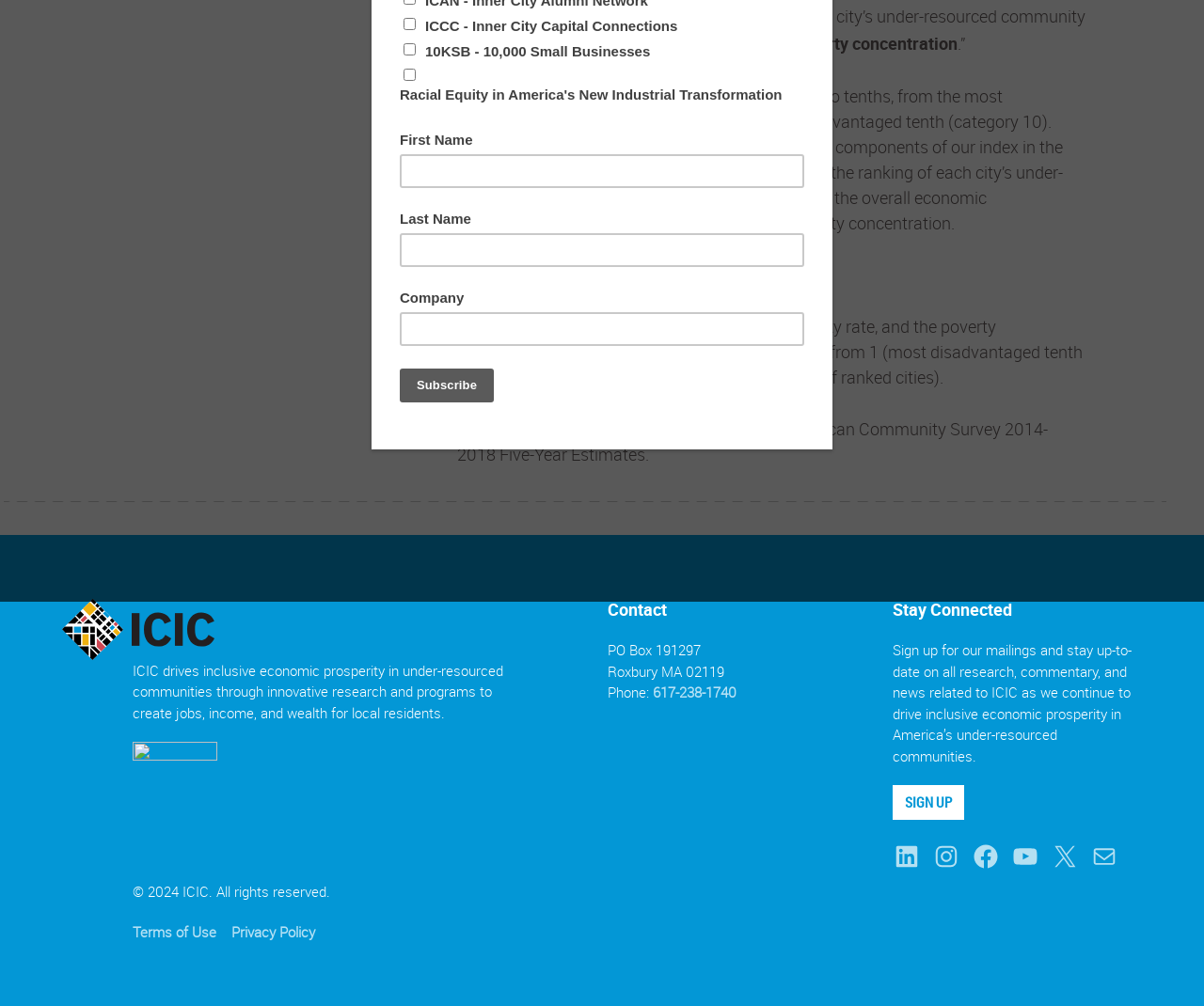Identify the bounding box coordinates for the UI element described as: "Sign Up". The coordinates should be provided as four floats between 0 and 1: [left, top, right, bottom].

[0.741, 0.781, 0.801, 0.815]